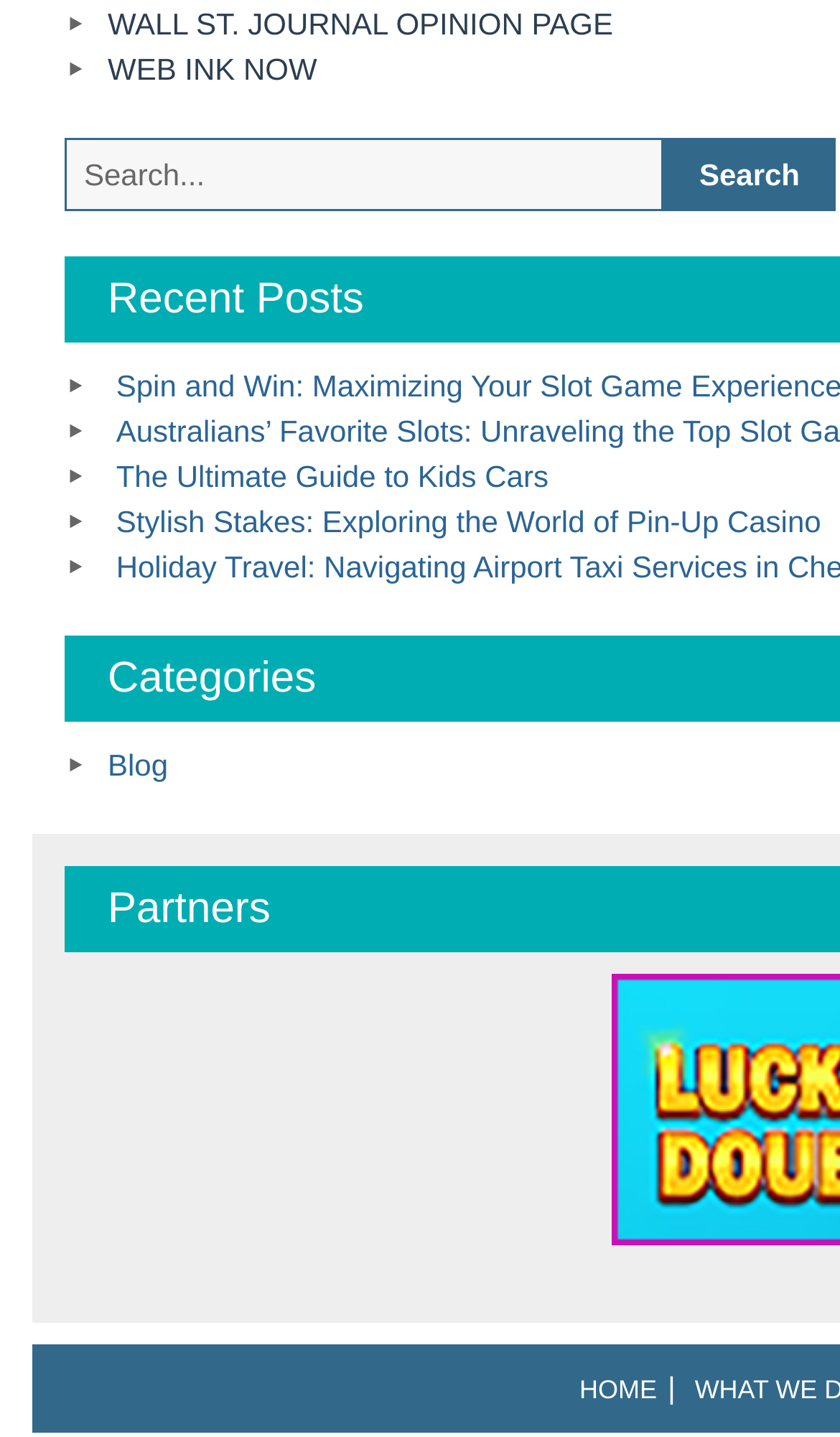Use a single word or phrase to respond to the question:
What is the theme of the first linked article?

Kids cars